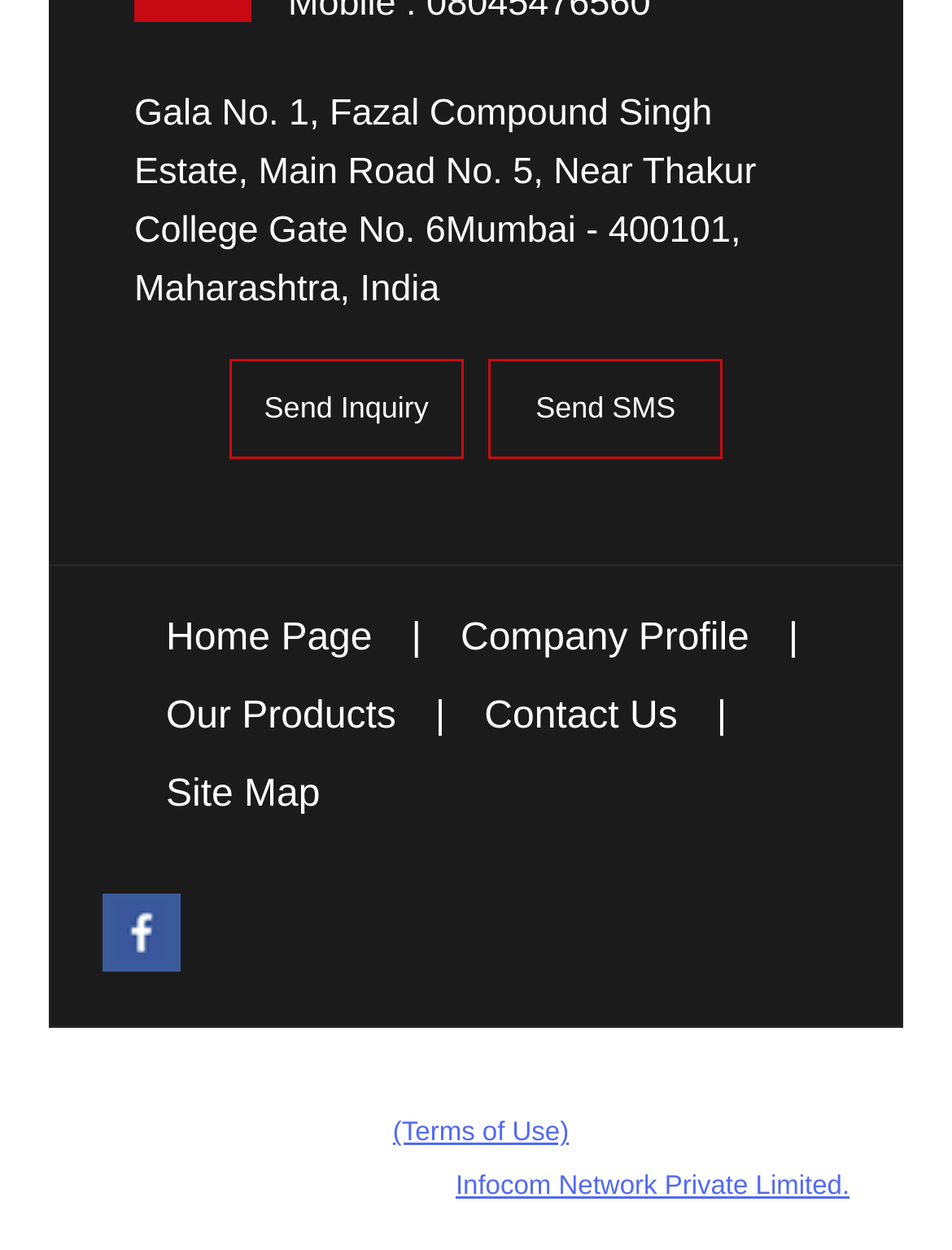How many navigation links are available in the top section?
Your answer should be a single word or phrase derived from the screenshot.

5